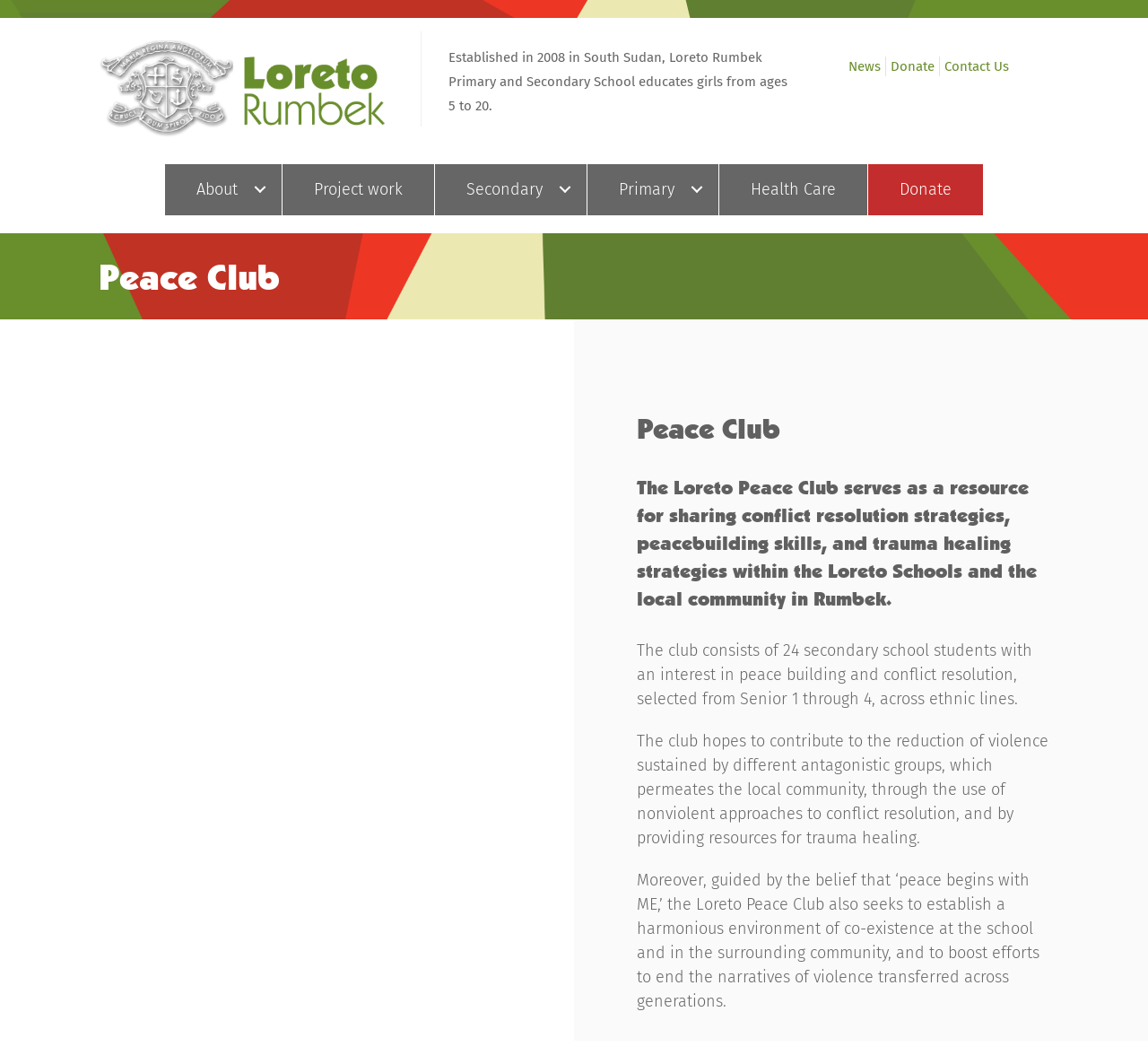Please identify the bounding box coordinates of the element on the webpage that should be clicked to follow this instruction: "Click the green logo". The bounding box coordinates should be given as four float numbers between 0 and 1, formatted as [left, top, right, bottom].

[0.086, 0.073, 0.335, 0.092]